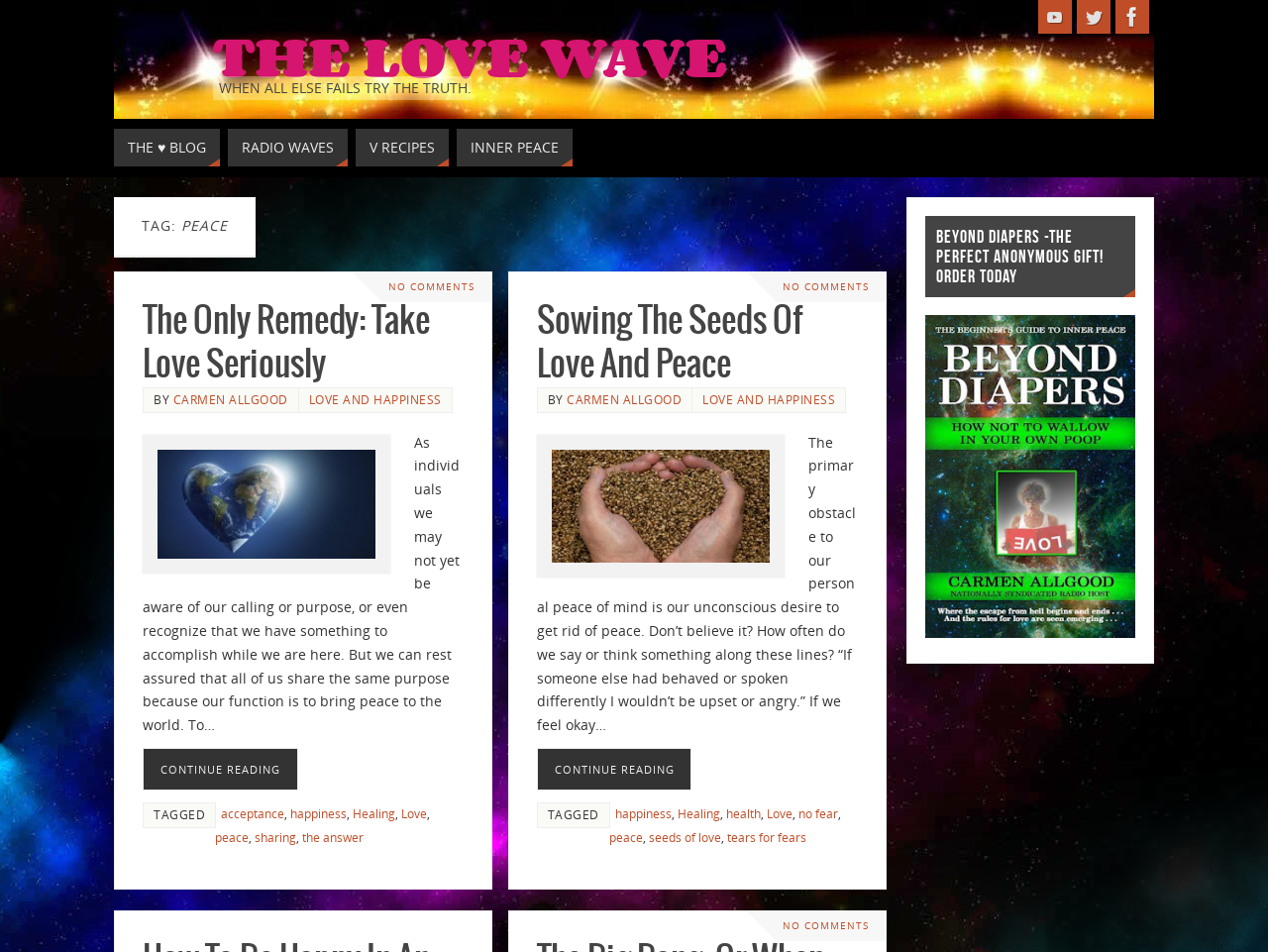Determine the bounding box coordinates of the clickable area required to perform the following instruction: "Visit YouTube". The coordinates should be represented as four float numbers between 0 and 1: [left, top, right, bottom].

[0.819, 0.0, 0.845, 0.035]